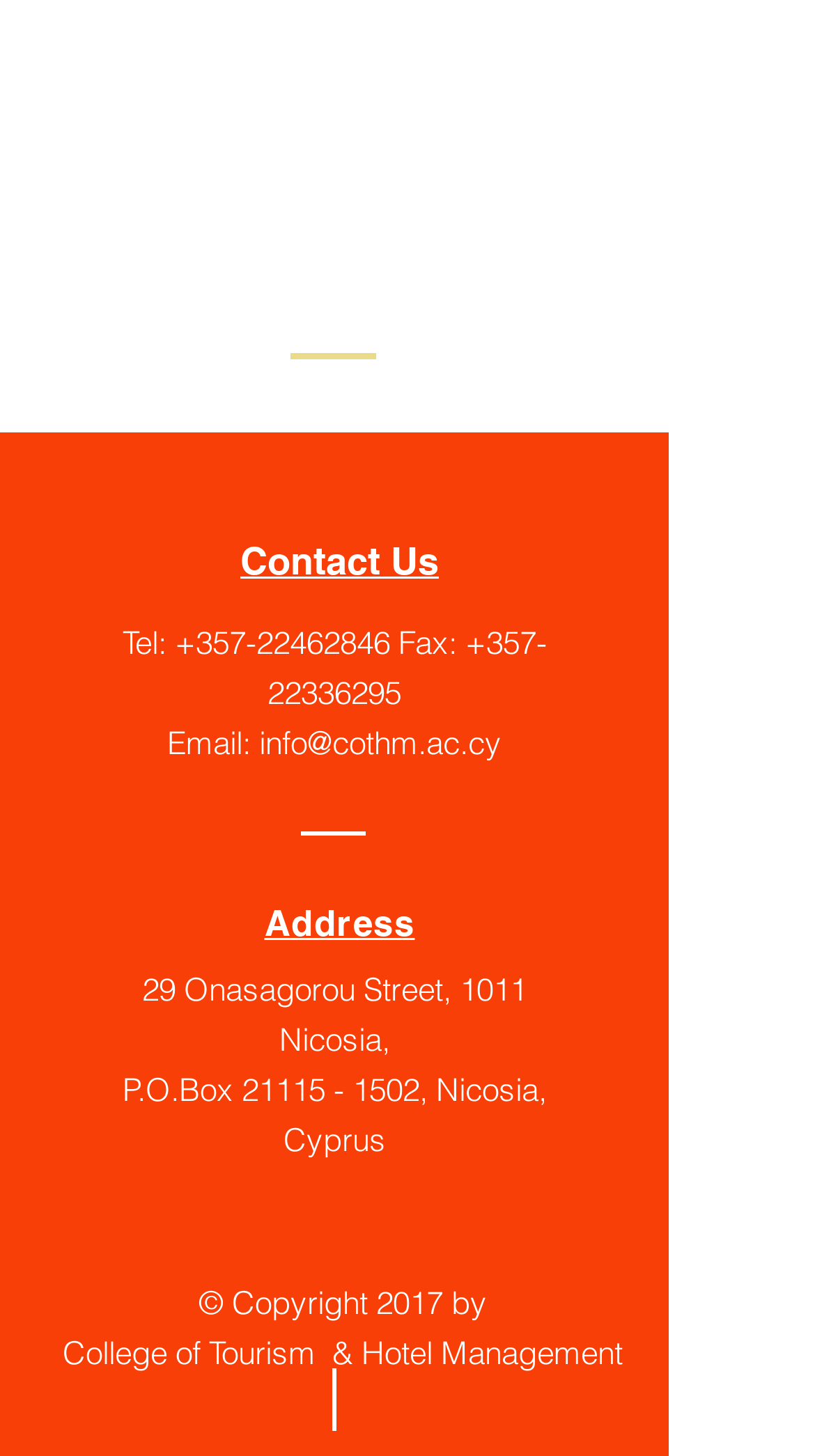Given the following UI element description: "Content Marketing", find the bounding box coordinates in the webpage screenshot.

None